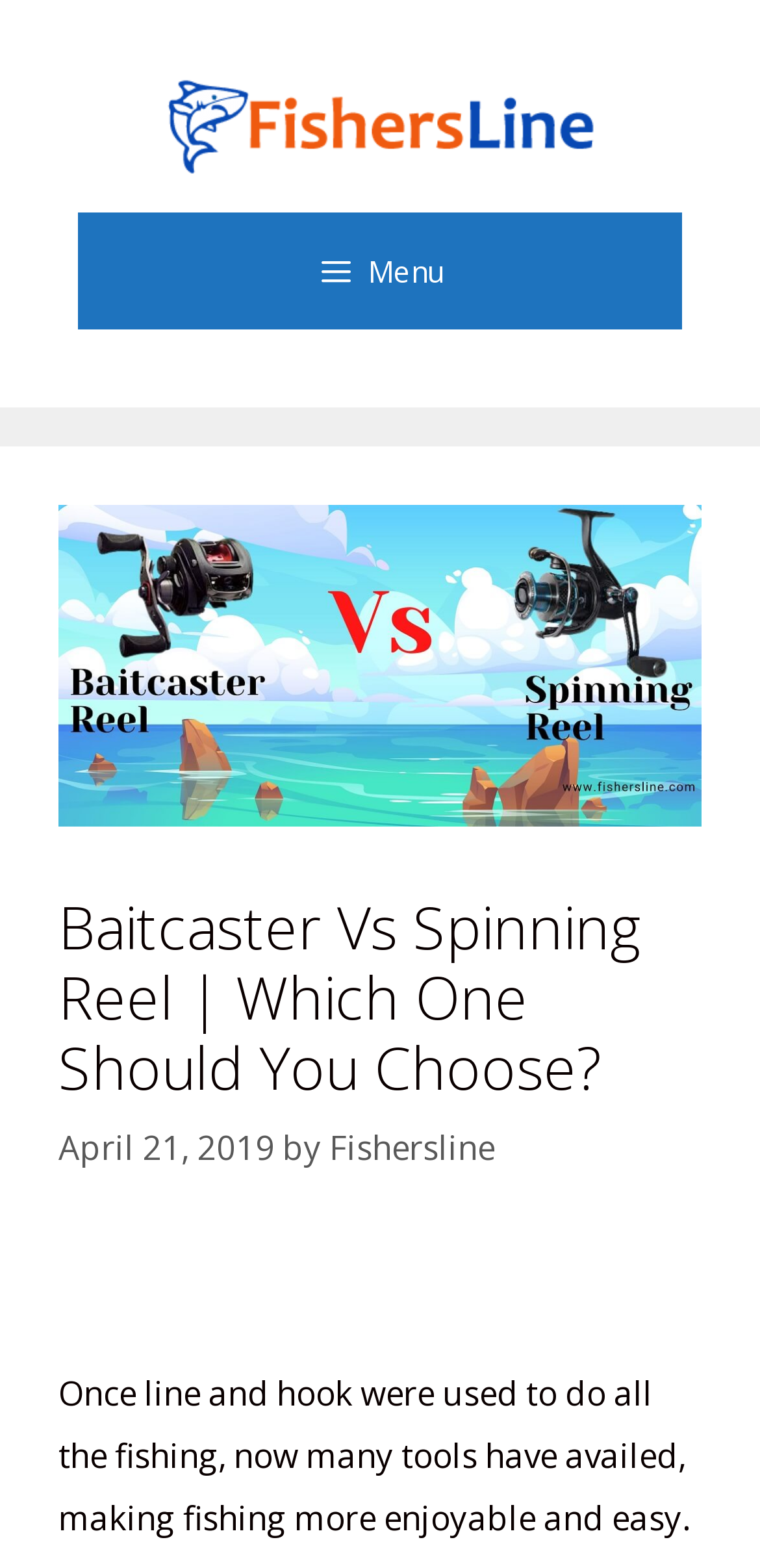Identify the webpage's primary heading and generate its text.

Baitcaster Vs Spinning Reel | Which One Should You Choose?